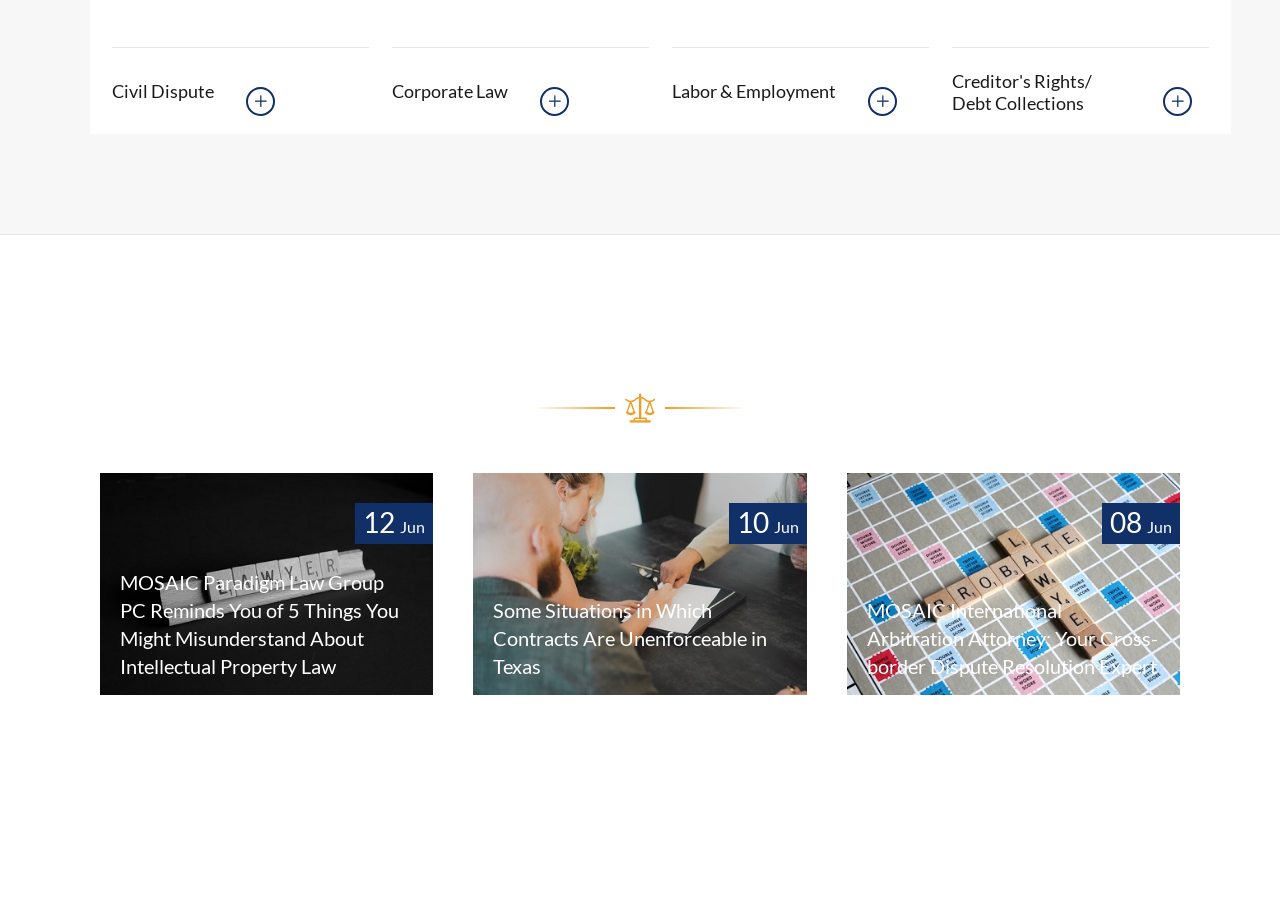What is the first practice area listed? From the image, respond with a single word or brief phrase.

Civil Dispute